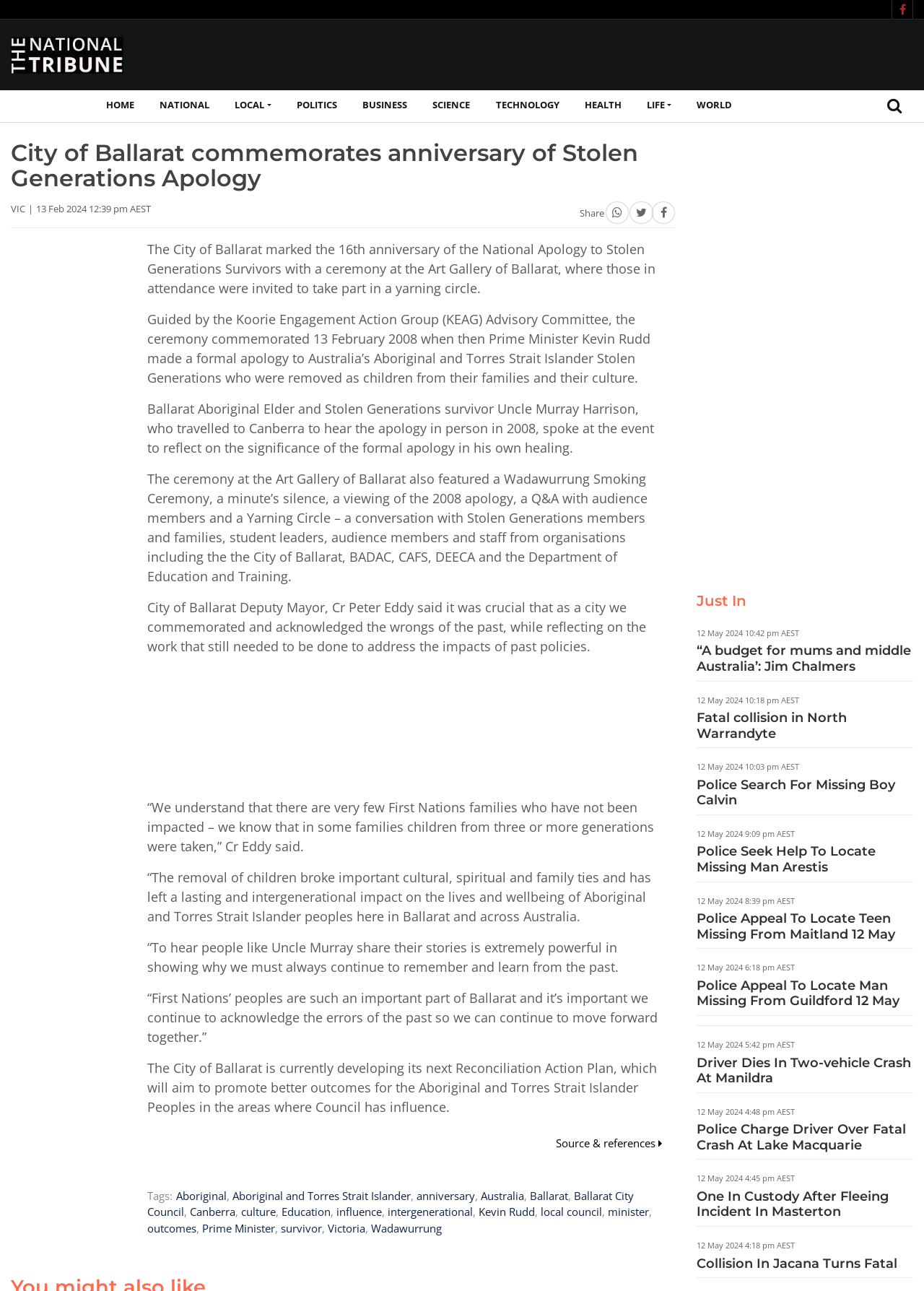Please specify the coordinates of the bounding box for the element that should be clicked to carry out this instruction: "Share the article on social media". The coordinates must be four float numbers between 0 and 1, formatted as [left, top, right, bottom].

[0.627, 0.16, 0.654, 0.17]